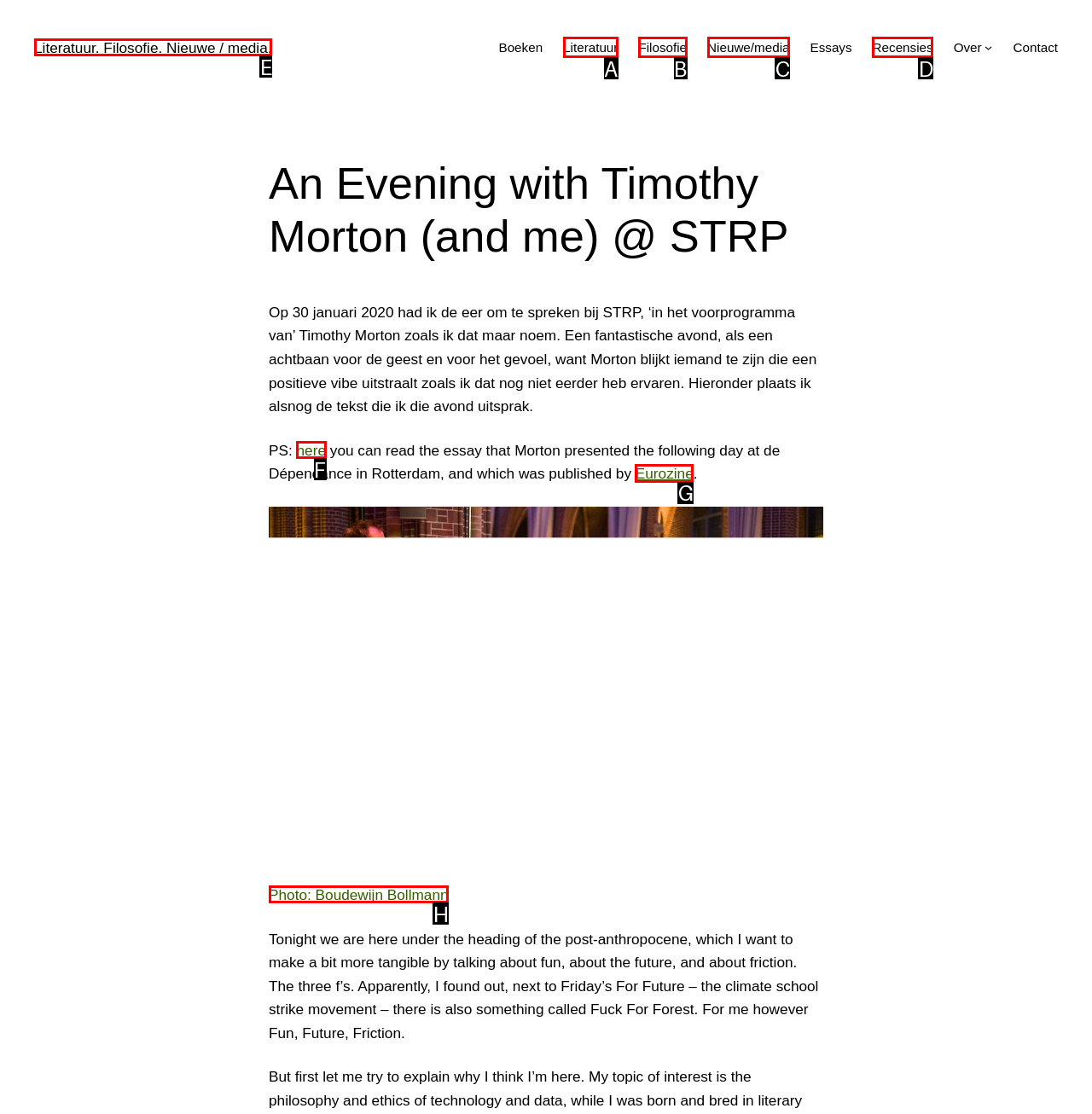What option should you select to complete this task: Click on the 'Eurozine' link? Indicate your answer by providing the letter only.

G